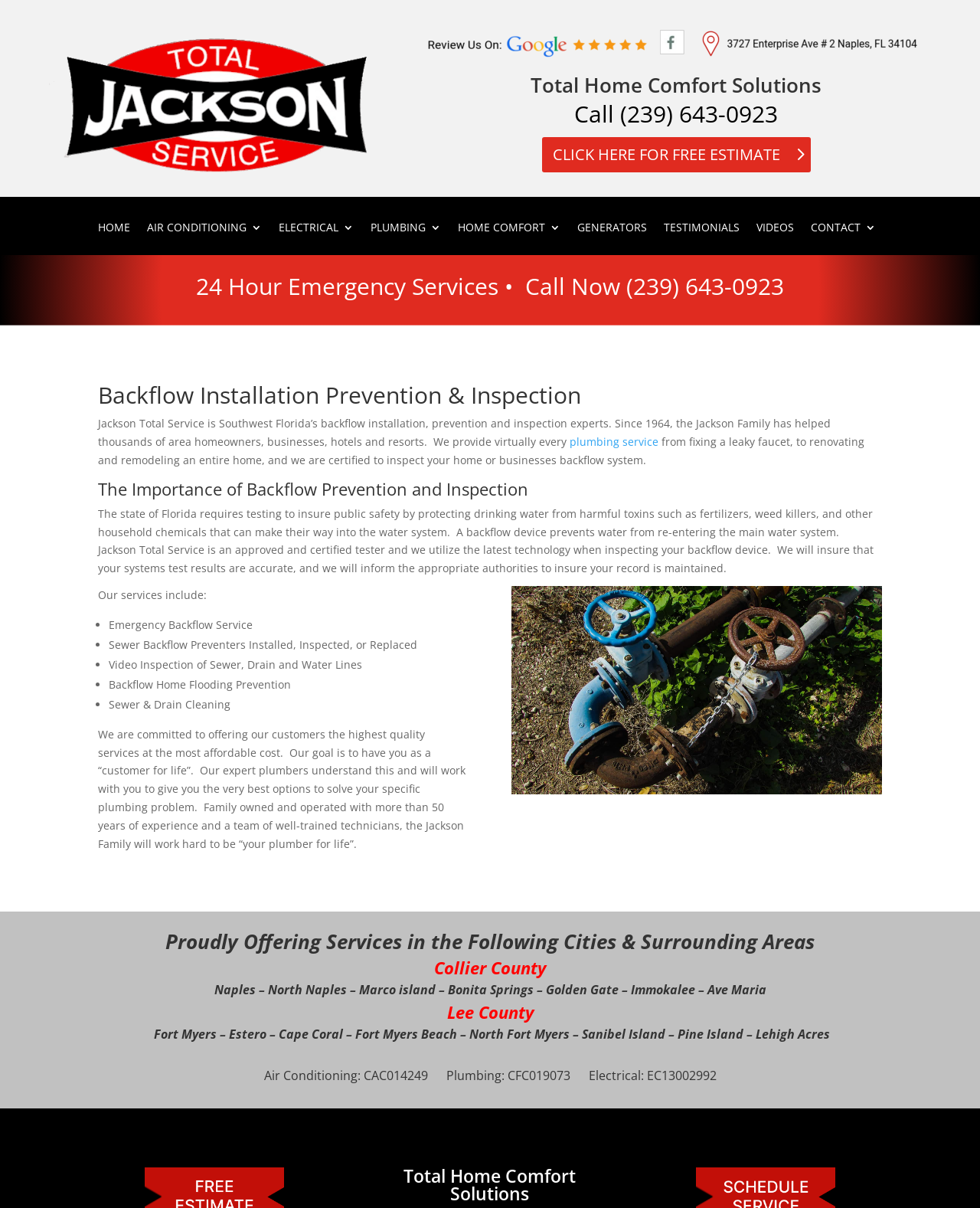Predict the bounding box coordinates of the area that should be clicked to accomplish the following instruction: "Click the 'John Agar' link". The bounding box coordinates should consist of four float numbers between 0 and 1, i.e., [left, top, right, bottom].

None